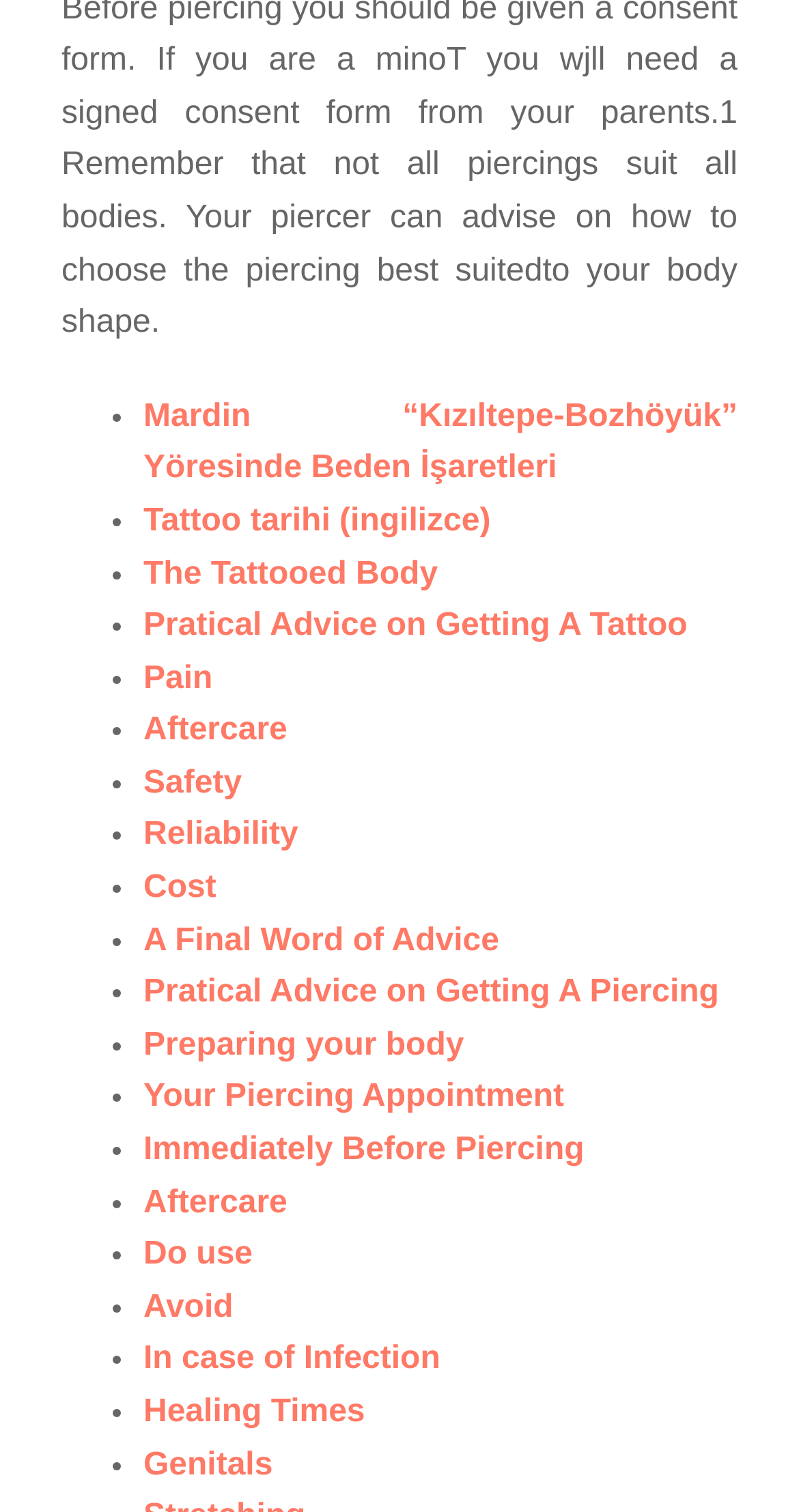Please provide a short answer using a single word or phrase for the question:
What is the topic of the link 'Pratical Advice on Getting A Tattoo'?

Tattoo